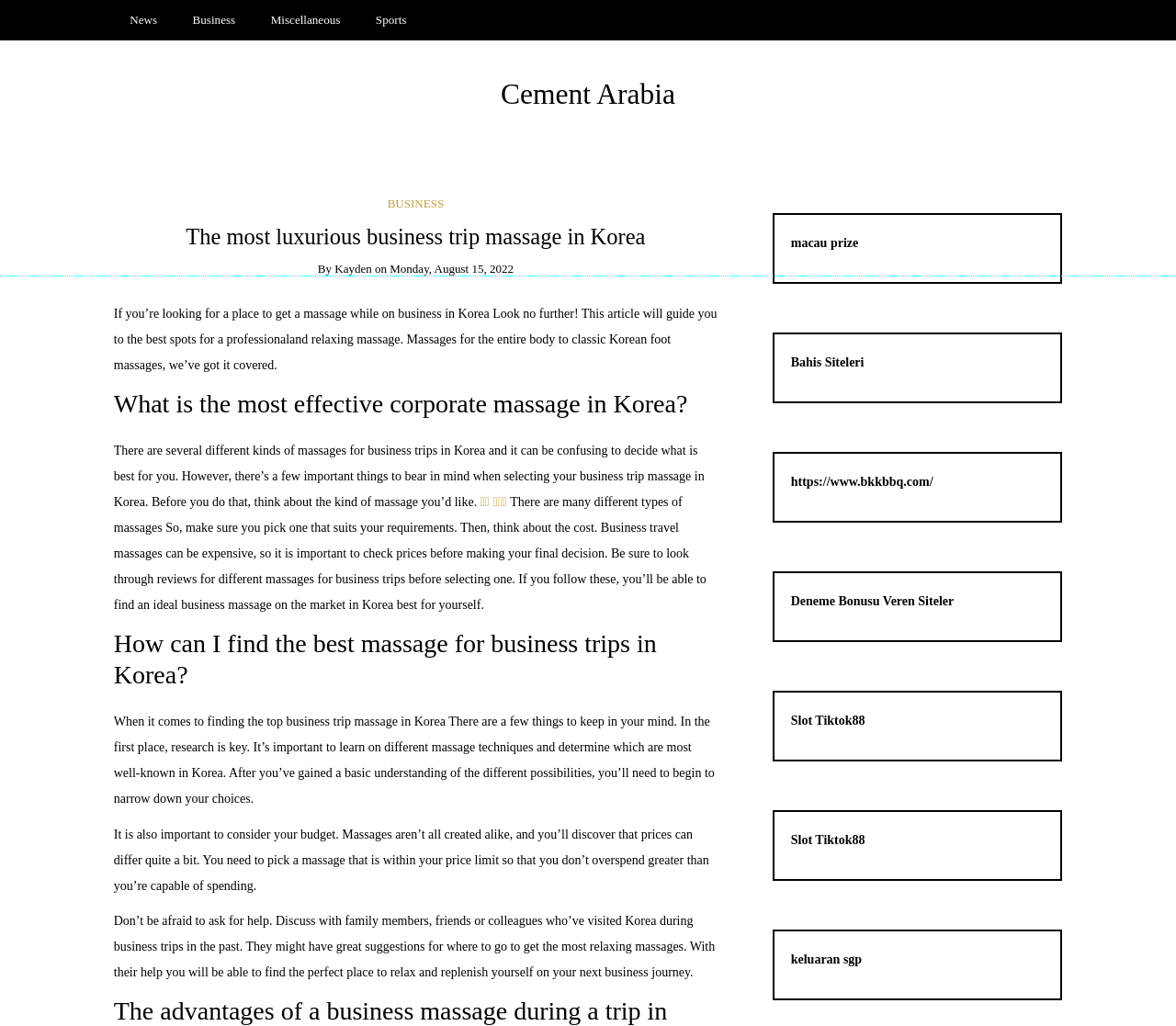Carefully observe the image and respond to the question with a detailed answer:
What type of massage is mentioned in the article?

The article mentions 'massages for the entire body to classic Korean foot massages' in the introductory paragraph, indicating that Korean foot massage is one of the types of massages discussed in the article.